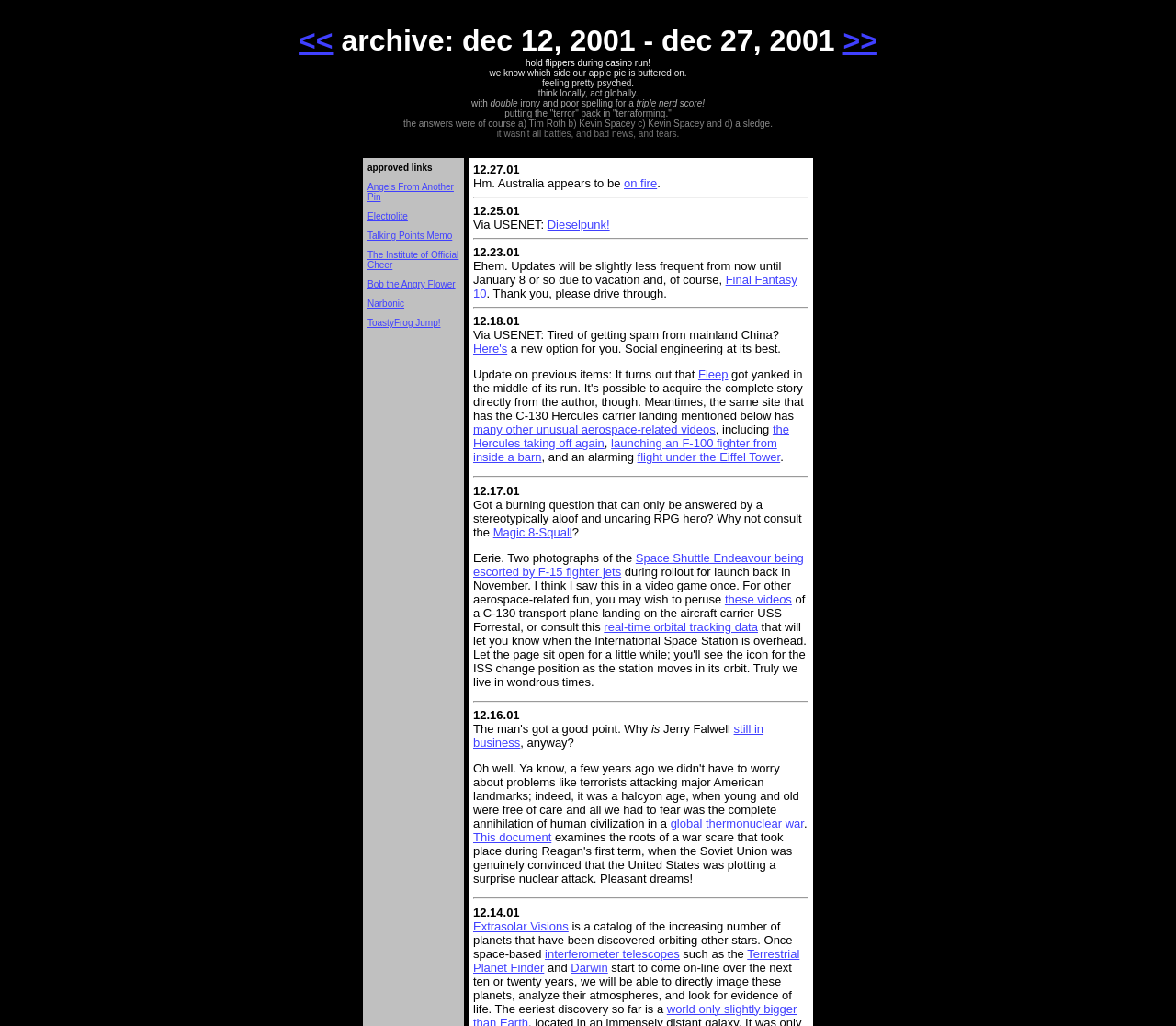Locate the bounding box coordinates of the element you need to click to accomplish the task described by this instruction: "read about Dieselpunk!".

[0.465, 0.212, 0.518, 0.226]